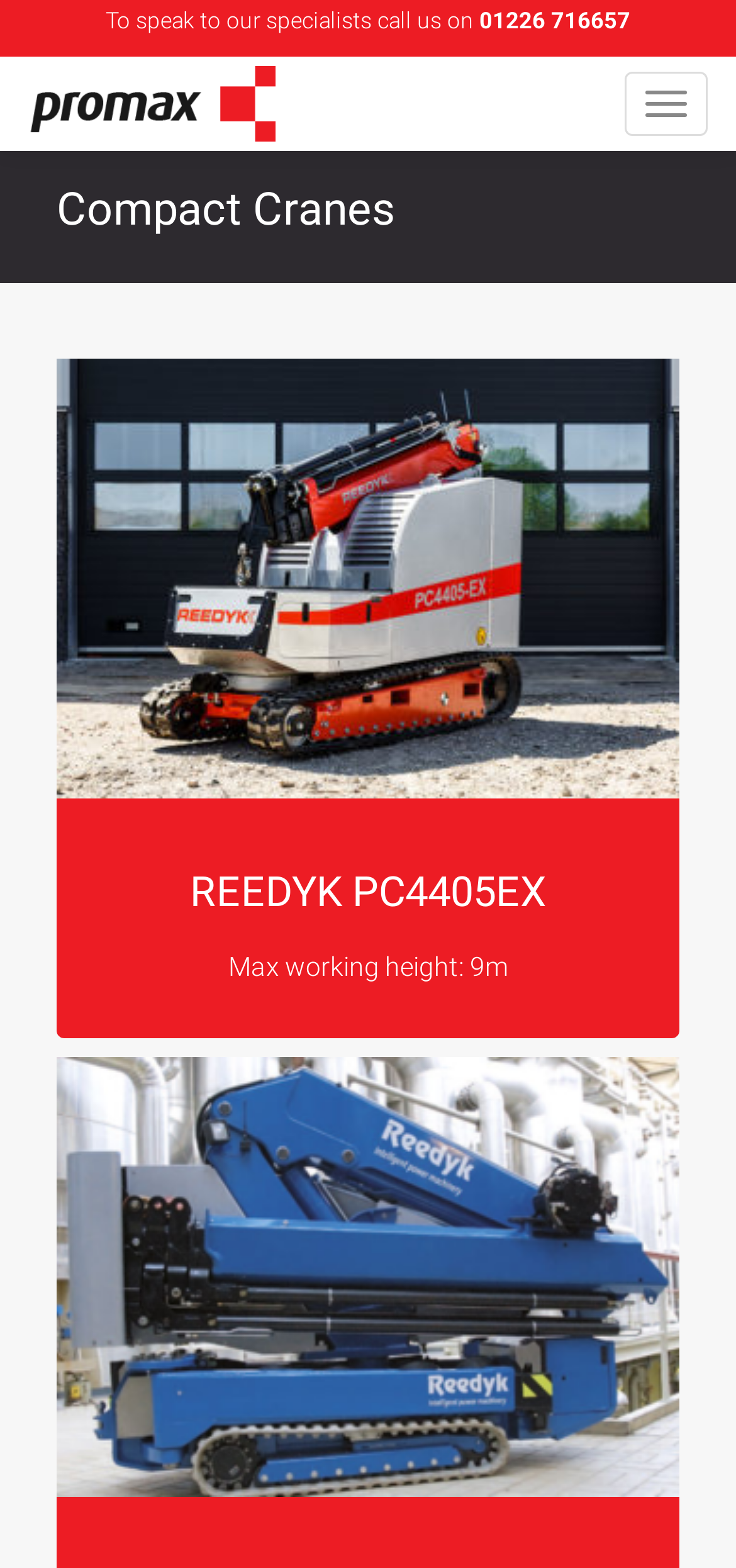Give an in-depth explanation of the webpage layout and content.

The webpage is about compact cranes available for purchase at Promax Access. At the top, there is a heading that reads "Compact Cranes" and a button to toggle navigation on the right side. Below the heading, there is a link to call the team, accompanied by a phone number. 

On the left side, there is a brand logo image with a link to the brand page. 

The main content of the webpage features three compact crane models: REEDYK PC4405EX, REEDYK PC4405EX, and REEDYK C3410. Each model has a link with a description, an image, and a heading with the model name. The models are listed vertically, with the REEDYK PC4405EX model at the top, followed by the REEDYK PC4405EX model with a max working height of 9m, and finally the REEDYK C3410 model at the bottom.